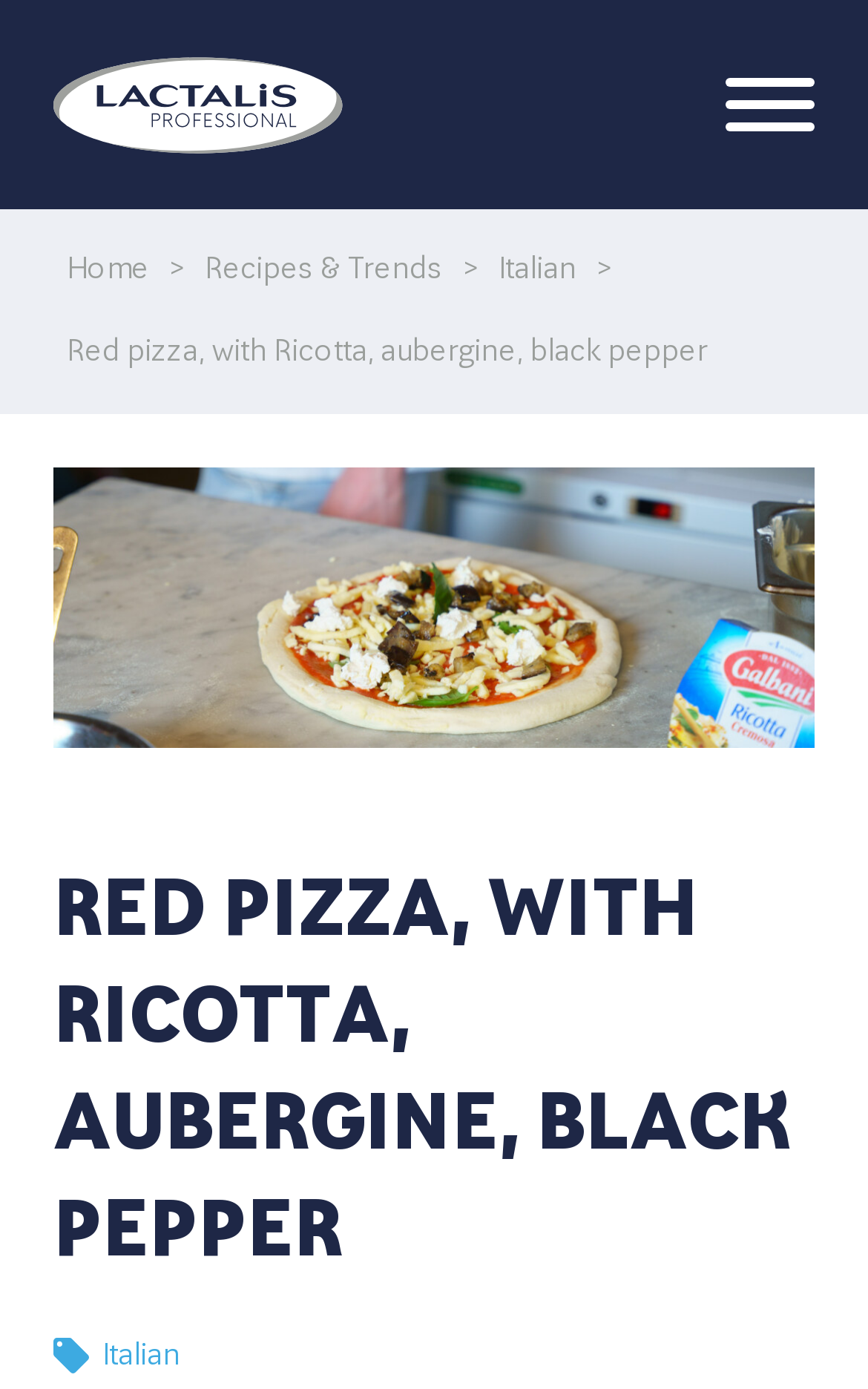Find the bounding box coordinates of the clickable area that will achieve the following instruction: "Explore the RED PIZZA, WITH RICOTTA, AUBERGINE, BLACK PEPPER recipe".

[0.062, 0.615, 0.938, 0.923]